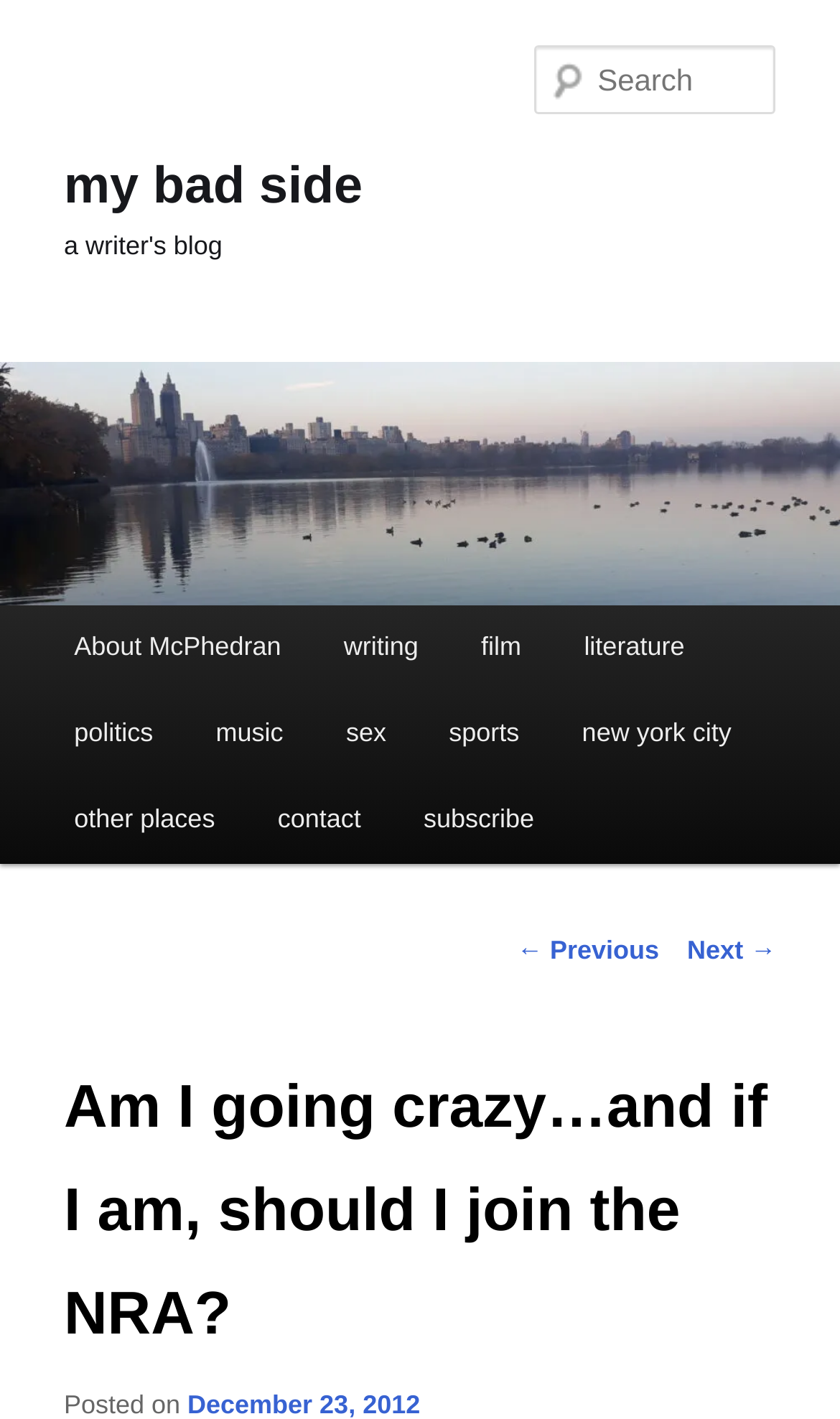Pinpoint the bounding box coordinates of the area that must be clicked to complete this instruction: "Search for something".

[0.637, 0.032, 0.924, 0.081]